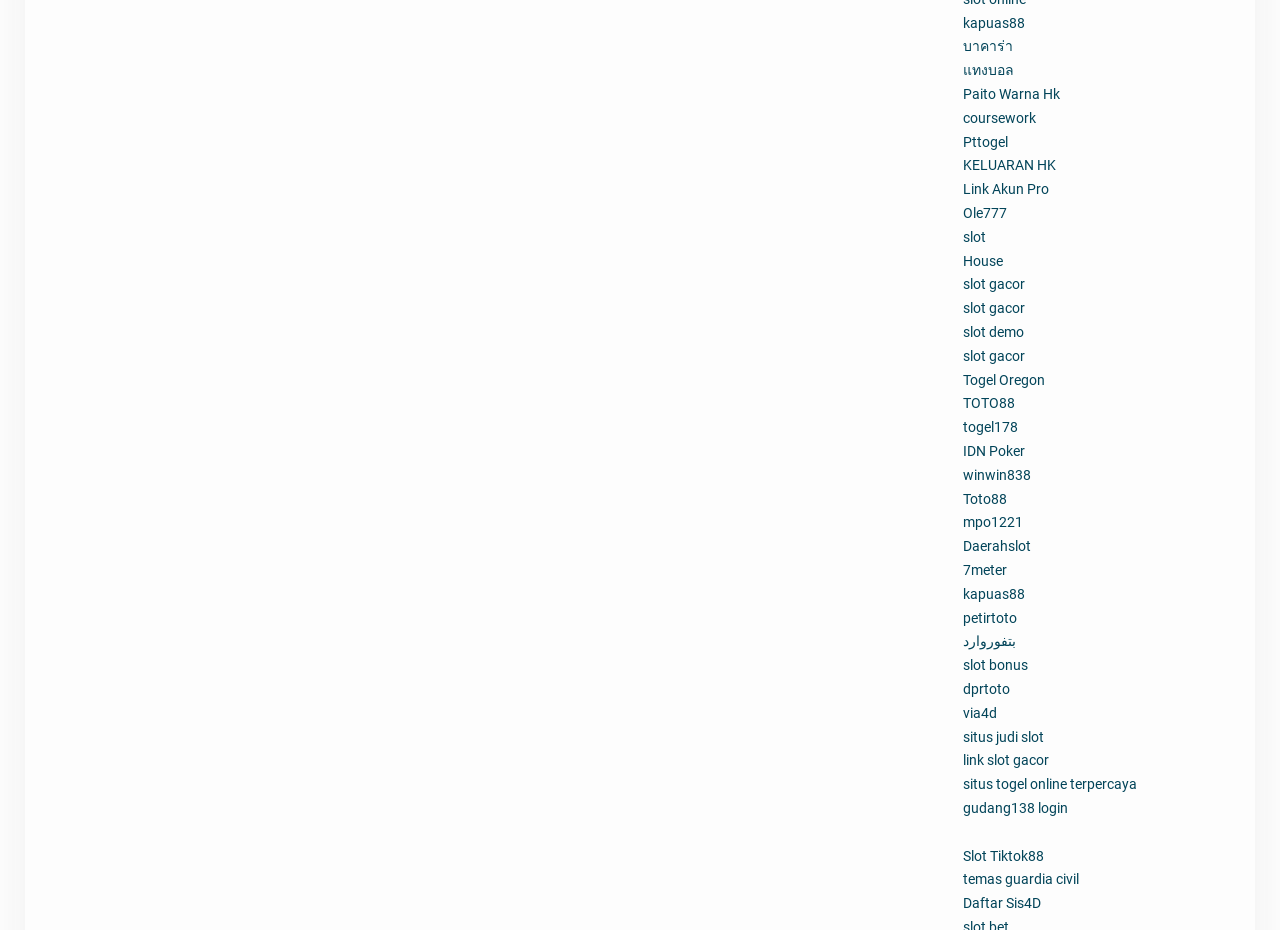Locate the bounding box coordinates of the clickable region necessary to complete the following instruction: "go to Paito Warna Hk website". Provide the coordinates in the format of four float numbers between 0 and 1, i.e., [left, top, right, bottom].

[0.752, 0.092, 0.828, 0.11]